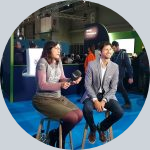Please provide a short answer using a single word or phrase for the question:
What is the purpose of the event?

Knowledge sharing